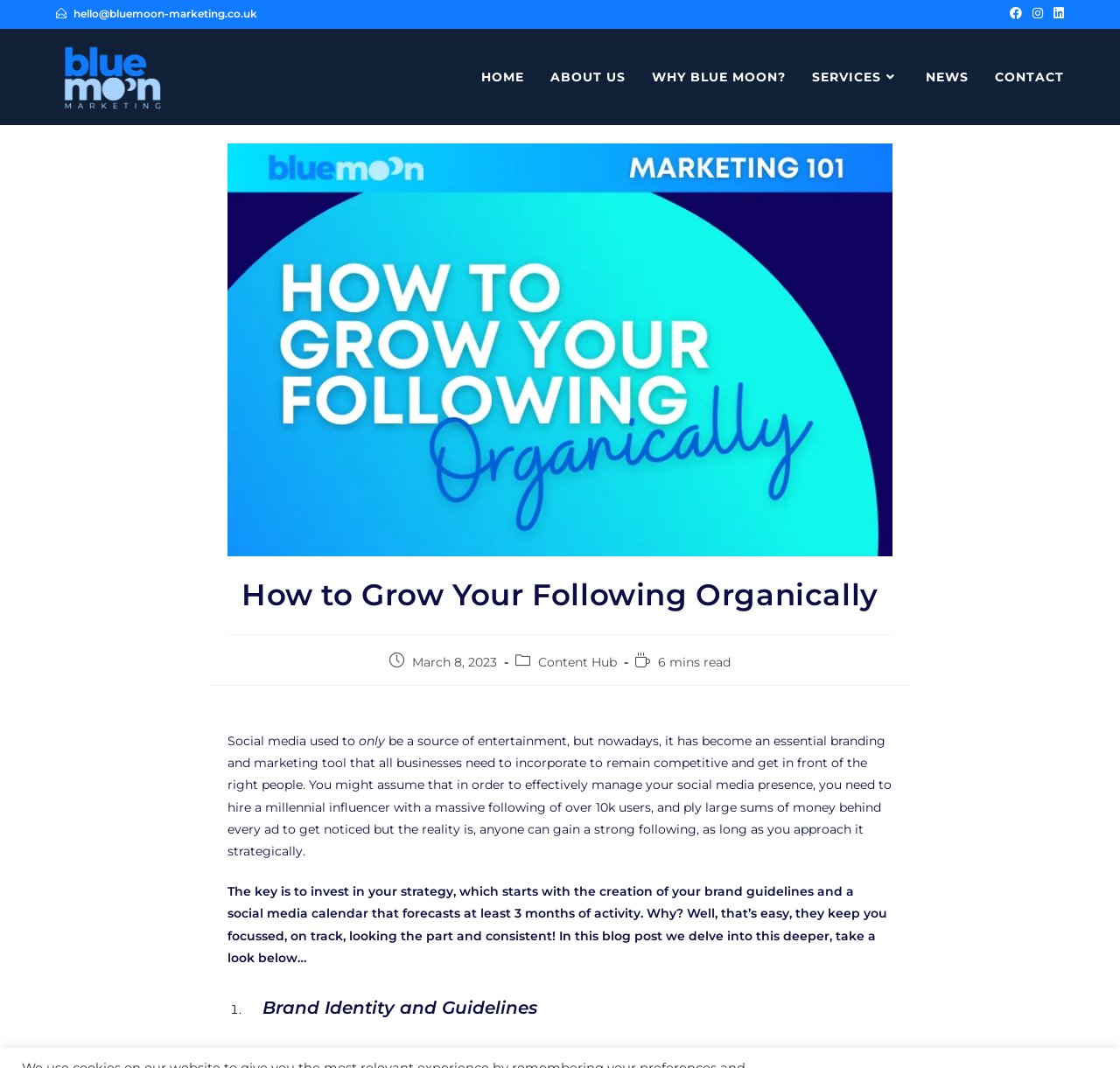Given the element description Content Hub, specify the bounding box coordinates of the corresponding UI element in the format (top-left x, top-left y, bottom-right x, bottom-right y). All values must be between 0 and 1.

[0.48, 0.613, 0.551, 0.627]